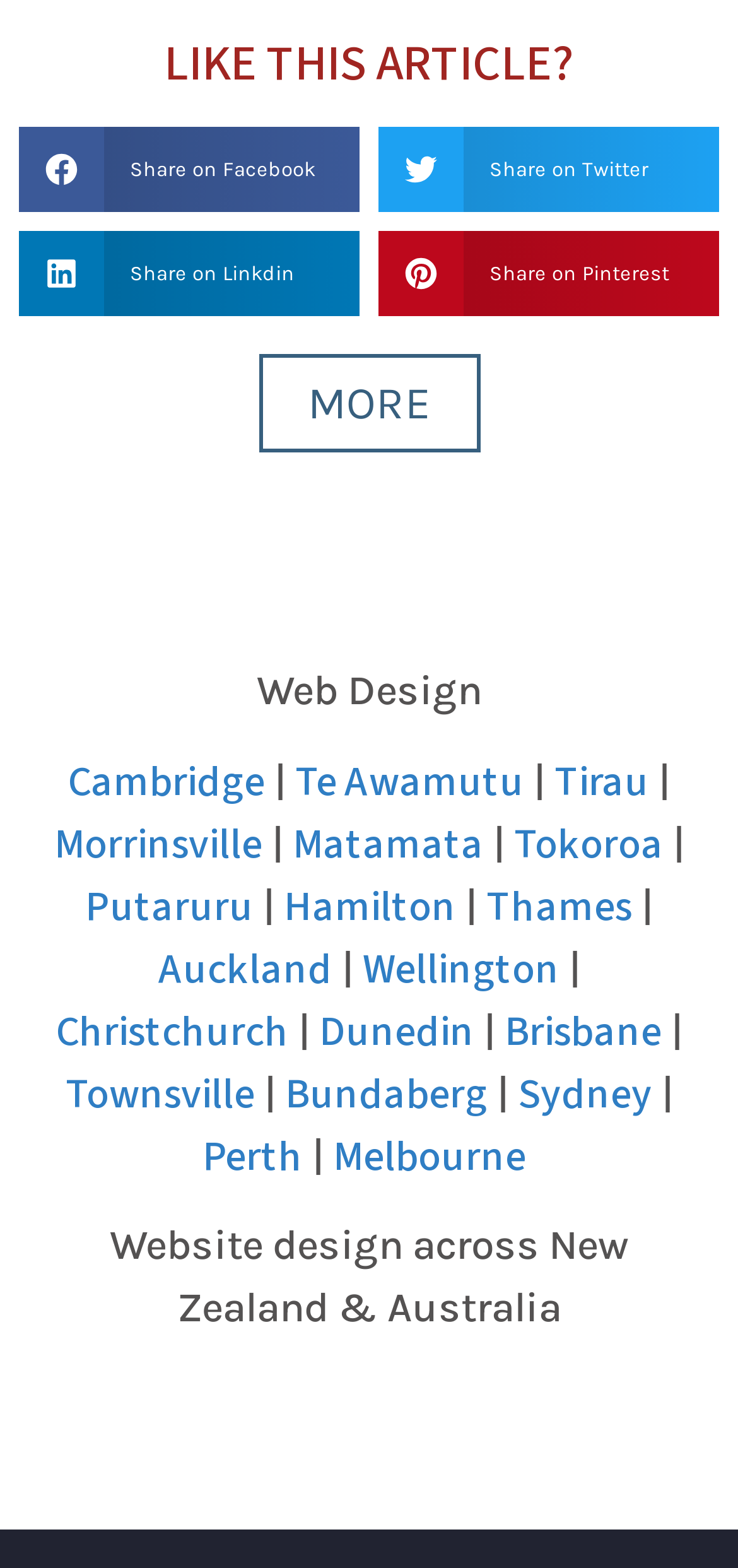How many vertical sections are on the webpage?
Refer to the image and give a detailed answer to the query.

By analyzing the bounding box coordinates of the elements, I found that there are three vertical sections on the webpage: the top section with social media buttons, the middle section with the 'MORE' link, and the bottom section with city links.